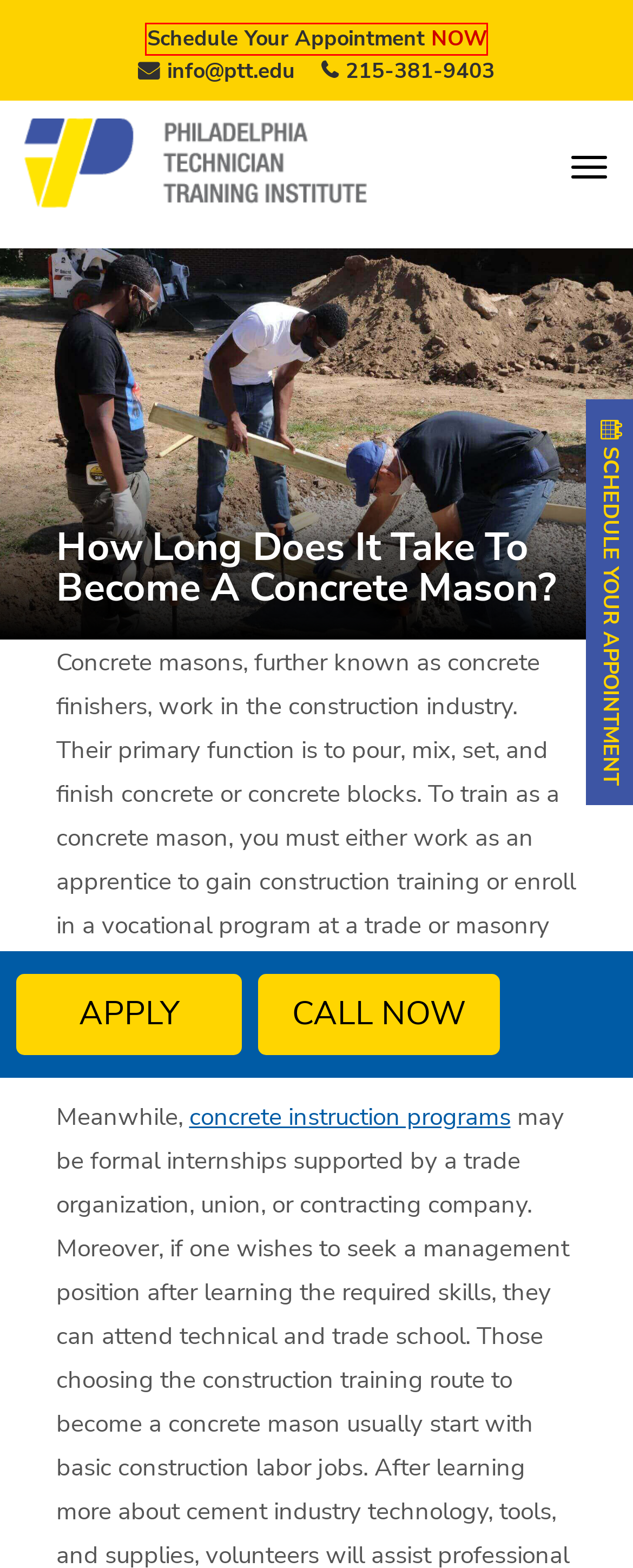You are given a screenshot of a webpage with a red bounding box around an element. Choose the most fitting webpage description for the page that appears after clicking the element within the red bounding box. Here are the candidates:
A. Is joining a construction school worth it?
B. Contact Philadelphia Technician Training Institute - Top trade school
C. Best welding programs in Philadelphia with hands-on training
D. How do plumber schools help in making a good Plumbing Career?
E. Explore Trade Schools in Philadelphia | PTTI
F. Construction programs in short time from top trade school in Philadelphia
G. Top Skilled Trade Programs in Philadelphia | PTT
H. Book your appointment at Skilled Trade school in Philadelphia

H